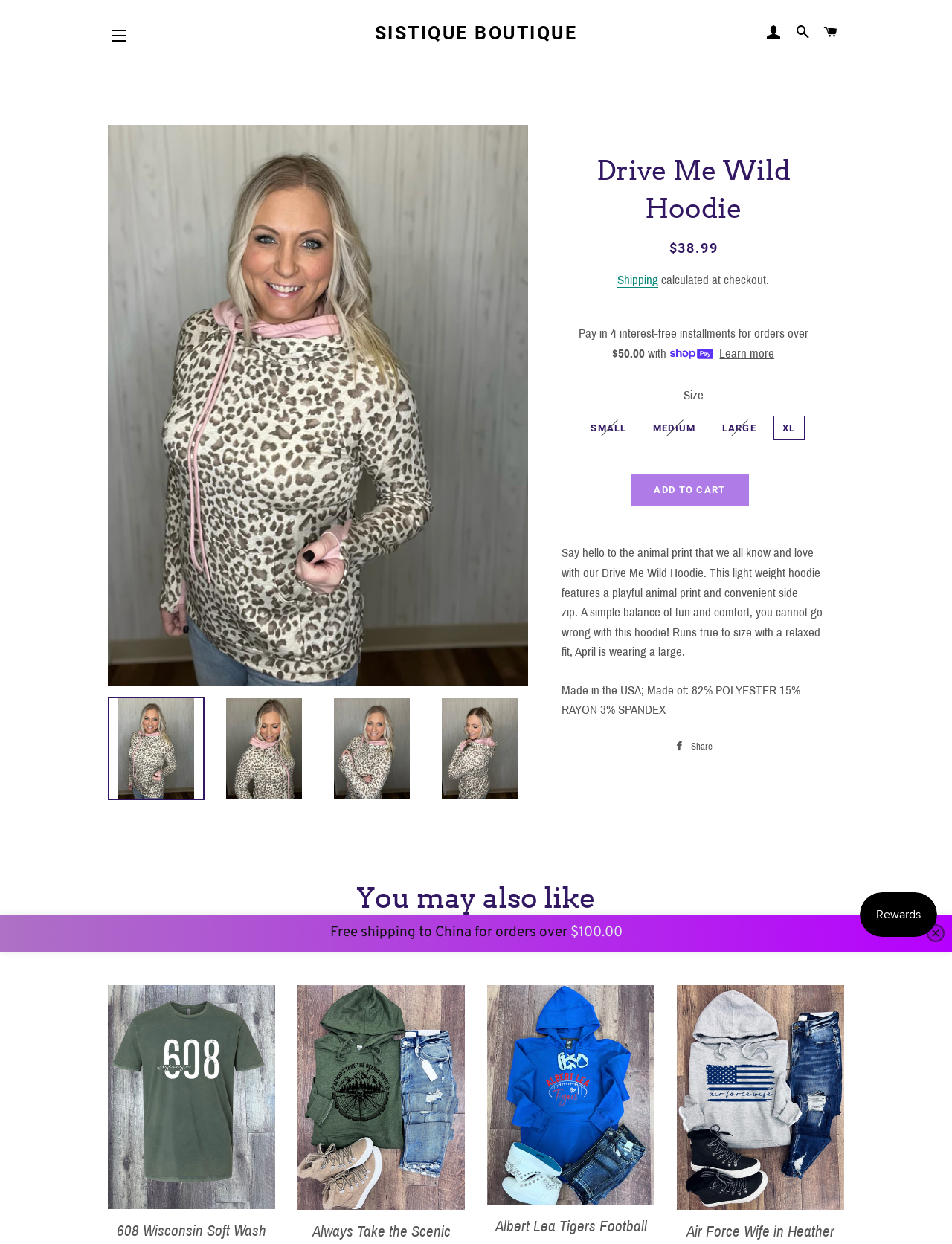Provide the bounding box coordinates for the area that should be clicked to complete the instruction: "Click the 'Learn more' button".

[0.756, 0.277, 0.814, 0.293]